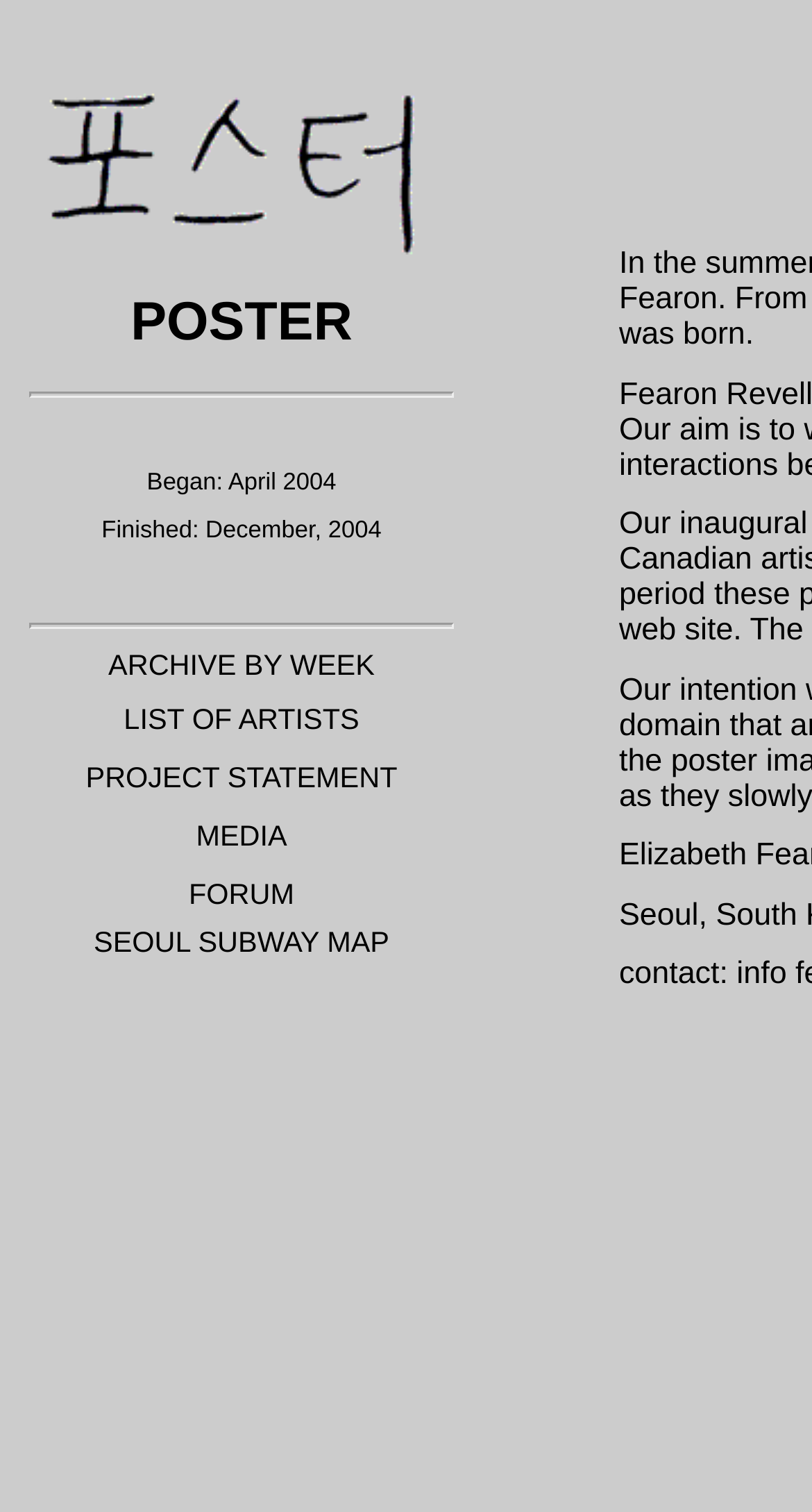Please provide the bounding box coordinates for the UI element as described: "SEOUL SUBWAY MAP". The coordinates must be four floats between 0 and 1, represented as [left, top, right, bottom].

[0.115, 0.611, 0.479, 0.633]